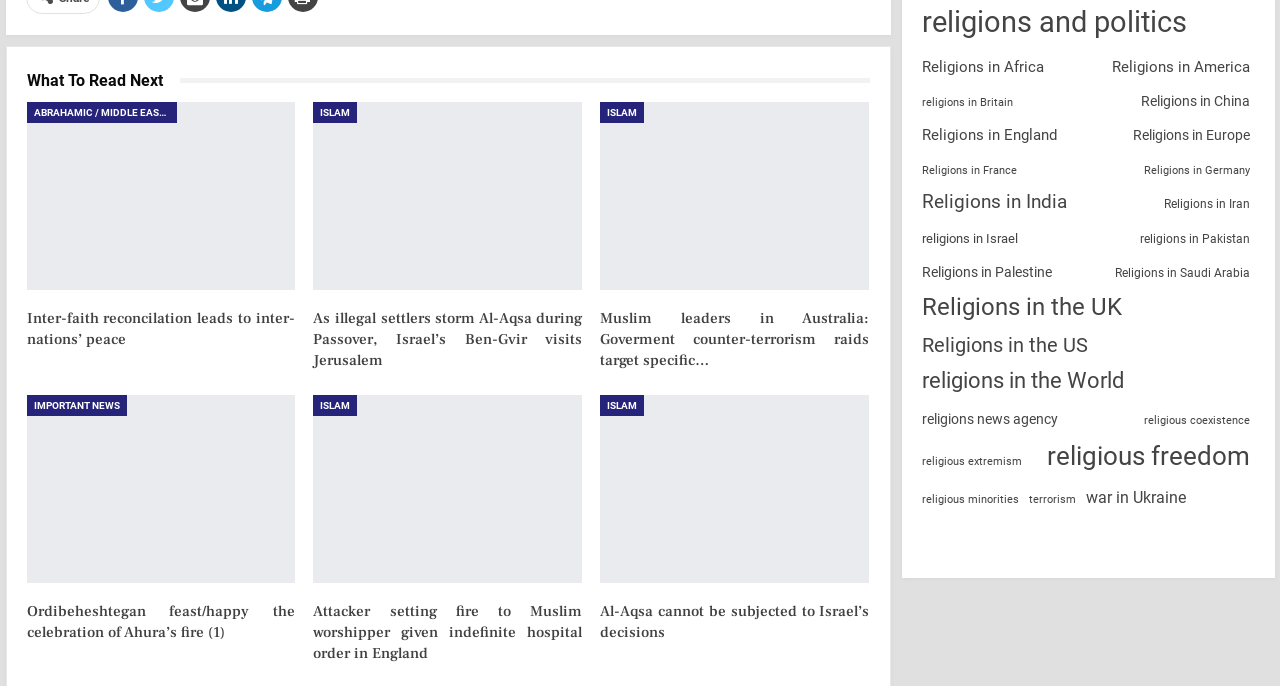Please locate the clickable area by providing the bounding box coordinates to follow this instruction: "Learn about 'ISLAM'".

[0.245, 0.148, 0.279, 0.179]